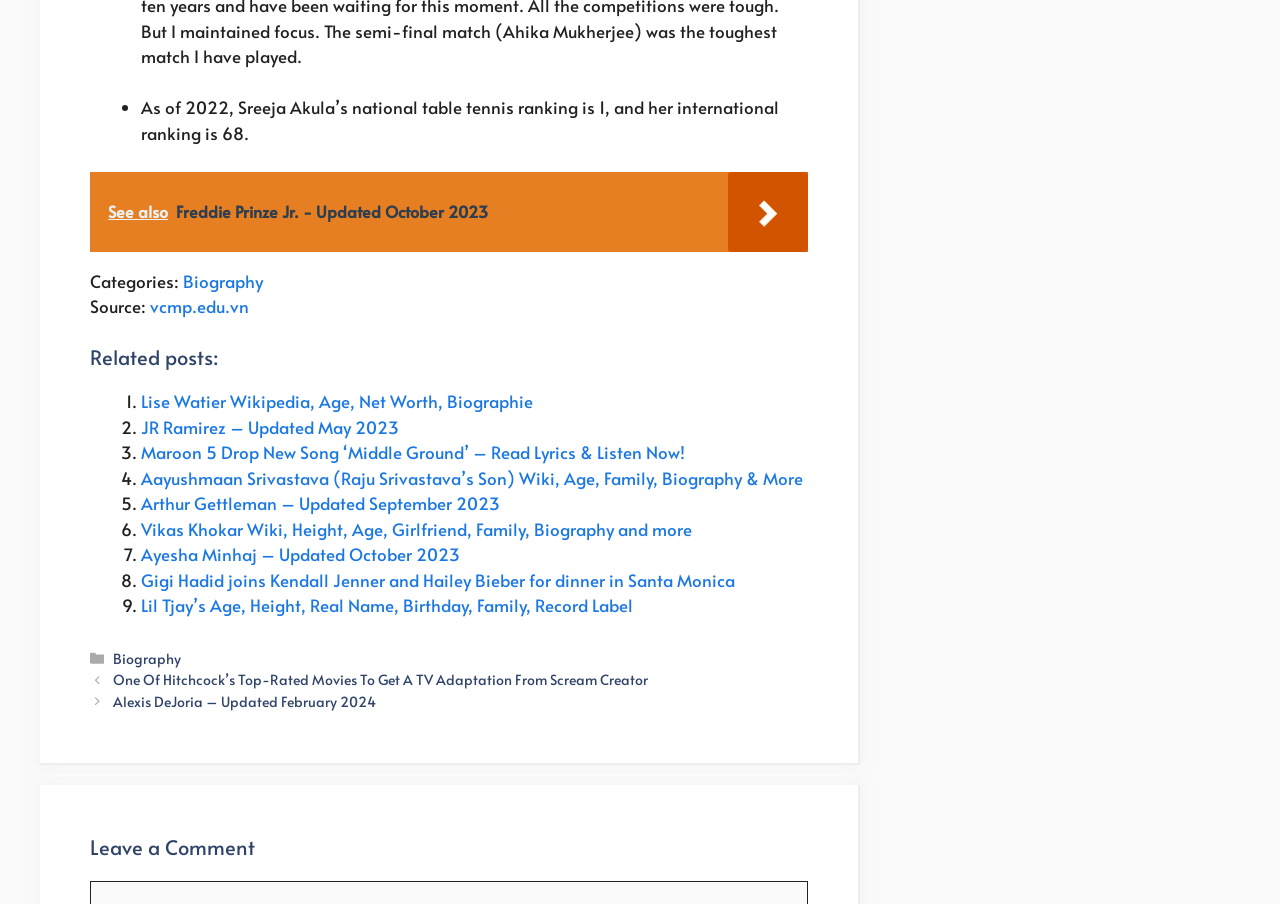Determine the bounding box coordinates of the region to click in order to accomplish the following instruction: "Visit the website vcmp.edu.vn". Provide the coordinates as four float numbers between 0 and 1, specifically [left, top, right, bottom].

[0.117, 0.326, 0.195, 0.352]